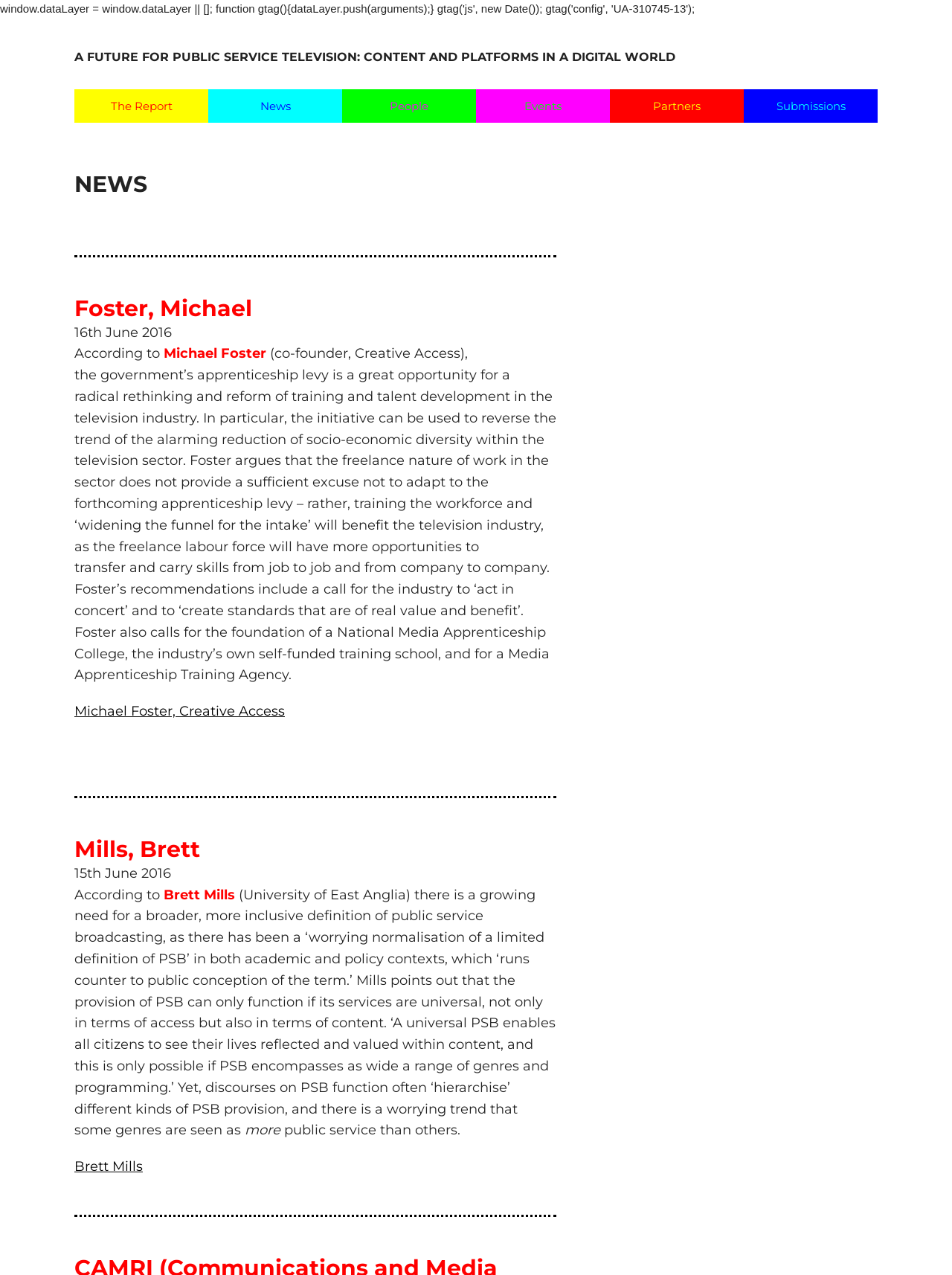Could you specify the bounding box coordinates for the clickable section to complete the following instruction: "Read news by Foster"?

[0.078, 0.231, 0.584, 0.252]